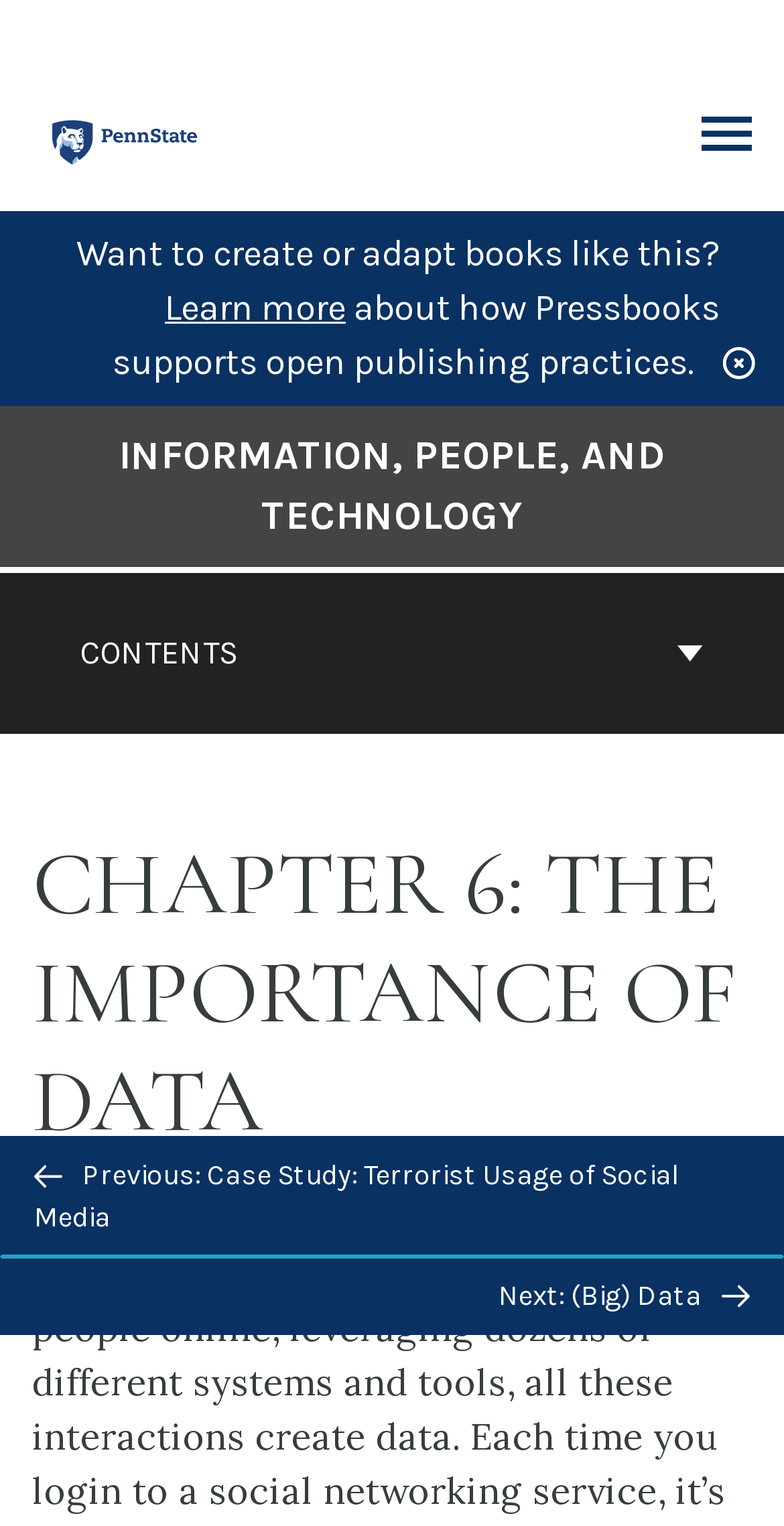Your task is to extract the text of the main heading from the webpage.

INFORMATION, PEOPLE, AND TECHNOLOGY